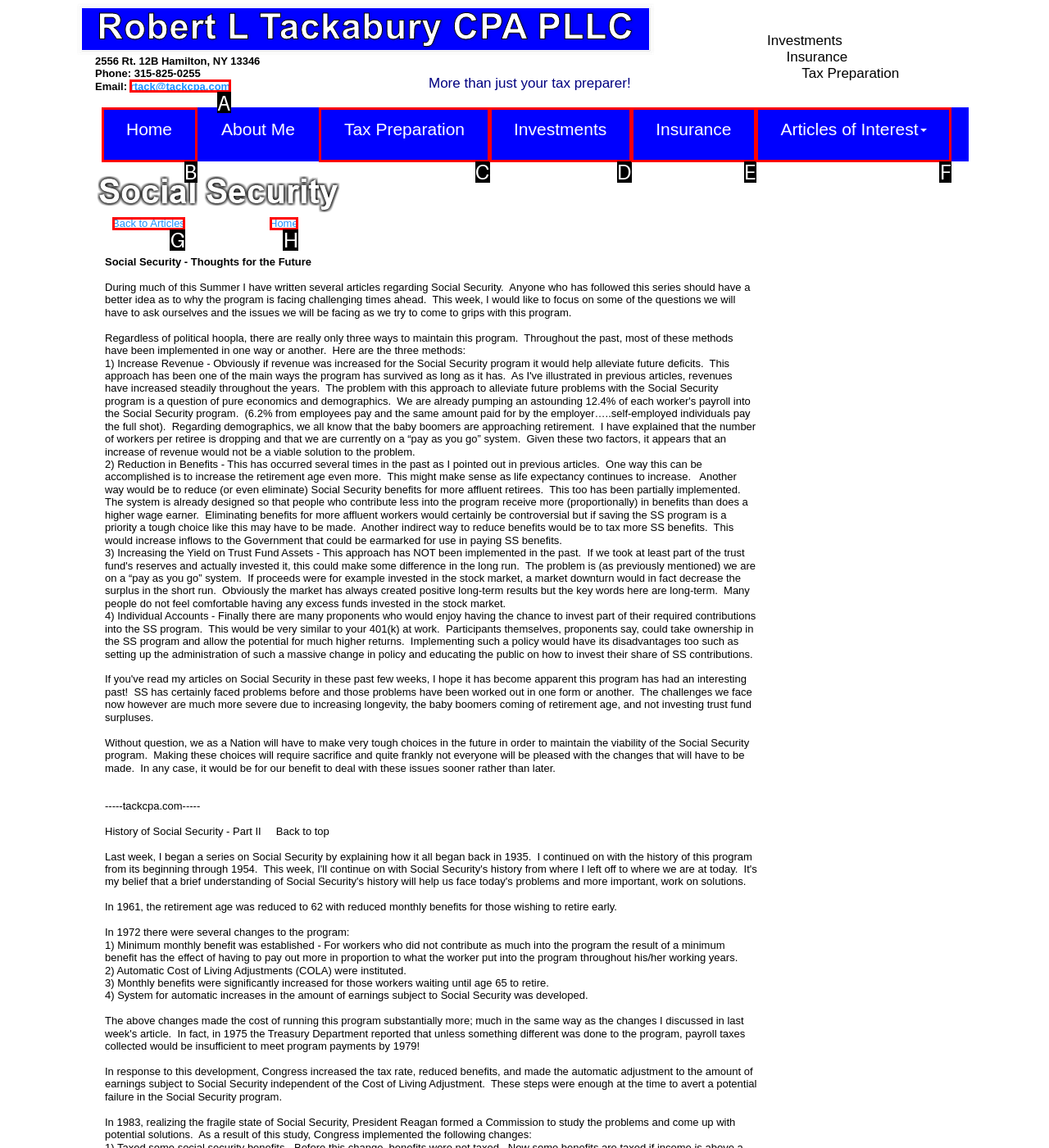Identify the HTML element that matches the description: Investments. Provide the letter of the correct option from the choices.

D